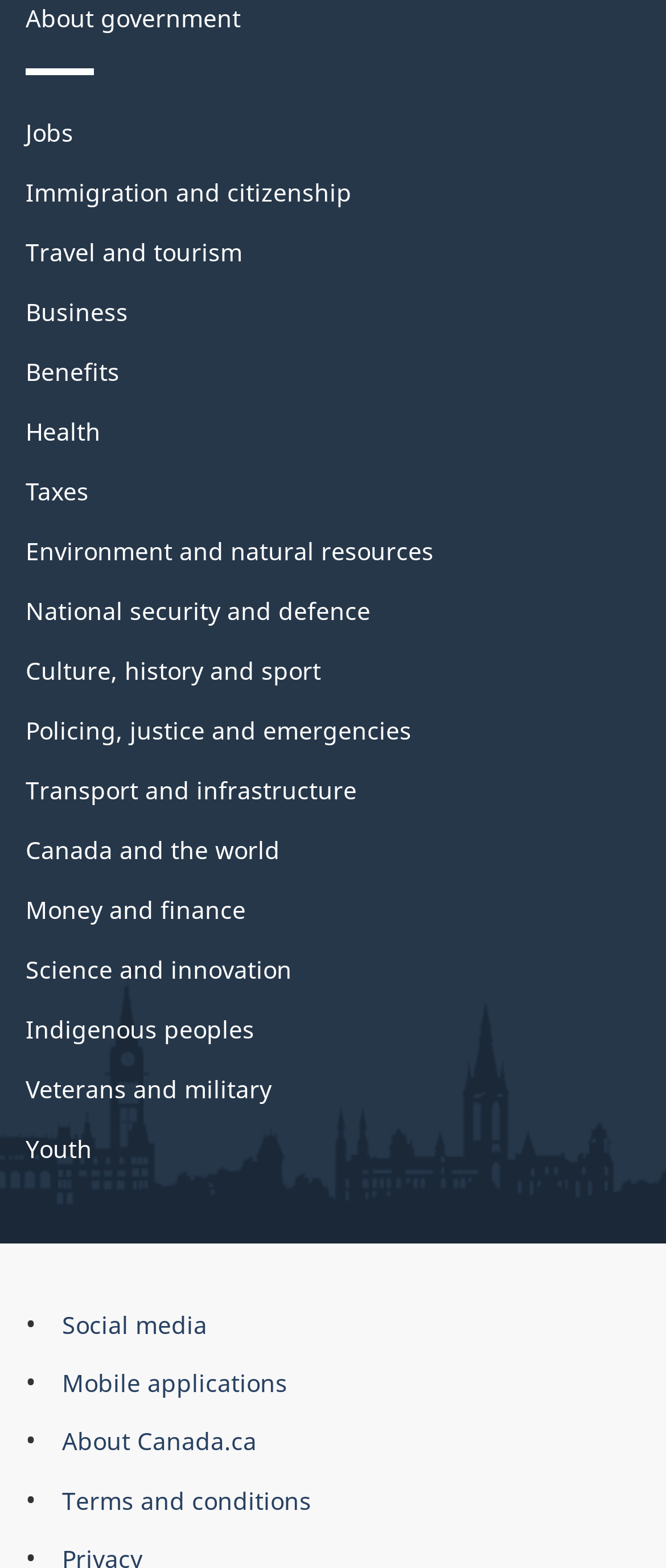Find and provide the bounding box coordinates for the UI element described here: "Transport and infrastructure". The coordinates should be given as four float numbers between 0 and 1: [left, top, right, bottom].

[0.038, 0.548, 0.536, 0.569]